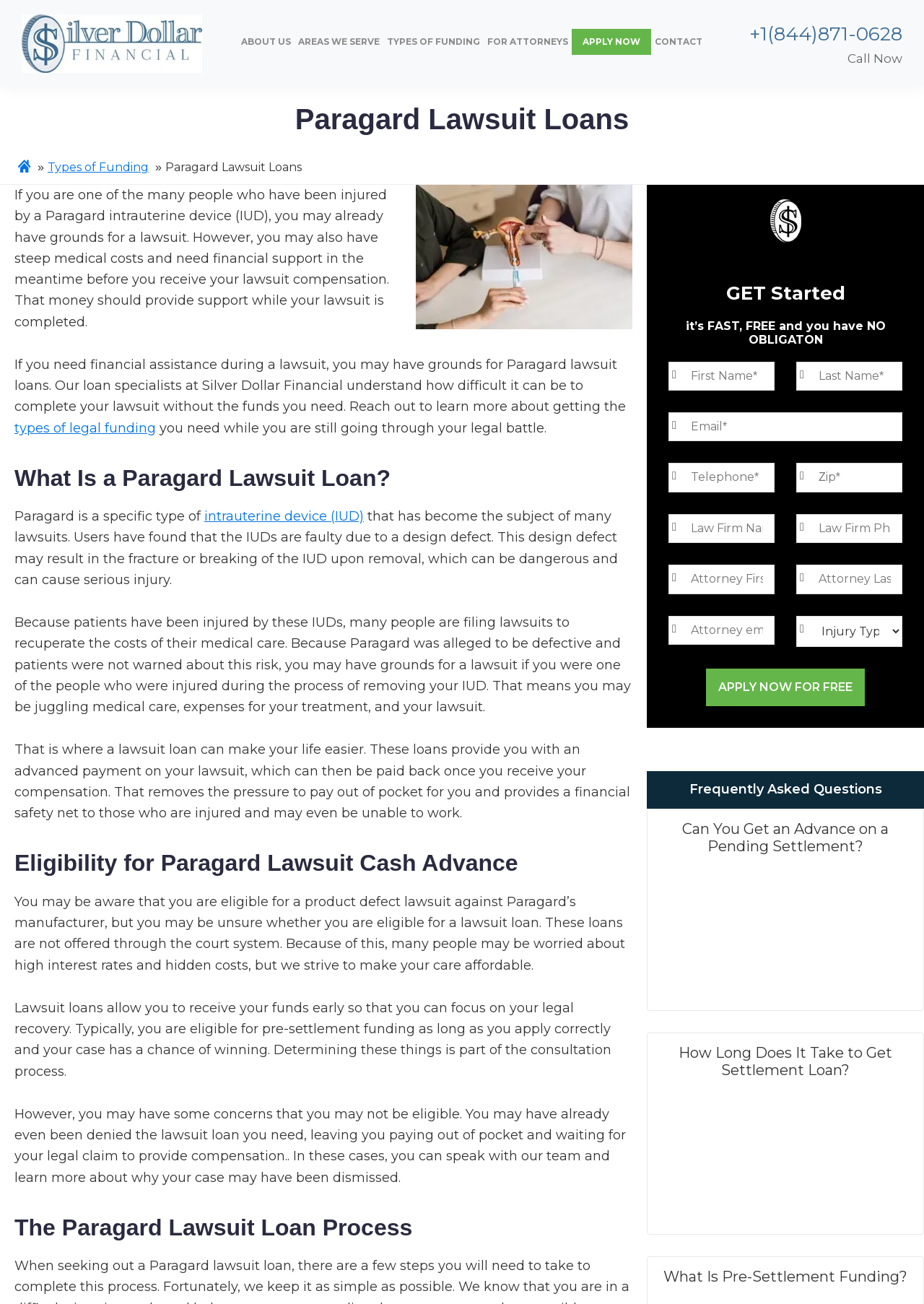Generate a comprehensive description of the webpage.

This webpage is about lawsuit loans for Paragard cases, specifically providing financial assistance to individuals injured by Paragard intrauterine devices (IUDs) while they wait for their lawsuit to settle. 

At the top of the page, there is a navigation menu with links to "ABOUT US", "AREAS WE SERVE", "TYPES OF FUNDING", "FOR ATTORNEYS", "APPLY NOW", and "CONTACT". Below the navigation menu, there is a heading "Paragard Lawsuit Loans" and a brief introduction to the topic. 

On the left side of the page, there is an image of a model of an IUD device, accompanied by a detailed text explaining the situation of individuals injured by Paragard IUDs and how lawsuit loans can provide financial support during the legal process. 

The page is divided into sections, each with a heading. The first section explains what a Paragard lawsuit loan is, describing the design defect of the IUD and the resulting injuries. The second section discusses eligibility for a Paragard lawsuit cash advance, outlining the requirements for applying for a lawsuit loan. 

The third section explains the Paragard lawsuit loan process, which involves applying for pre-settlement funding. There is a contact form on the right side of the page, allowing users to apply for a lawsuit loan. The form includes fields for personal information, law firm details, and attorney information. 

Below the contact form, there is a section of frequently asked questions, with links to more information about topics such as getting an advance on a pending settlement and how long it takes to get a settlement loan.